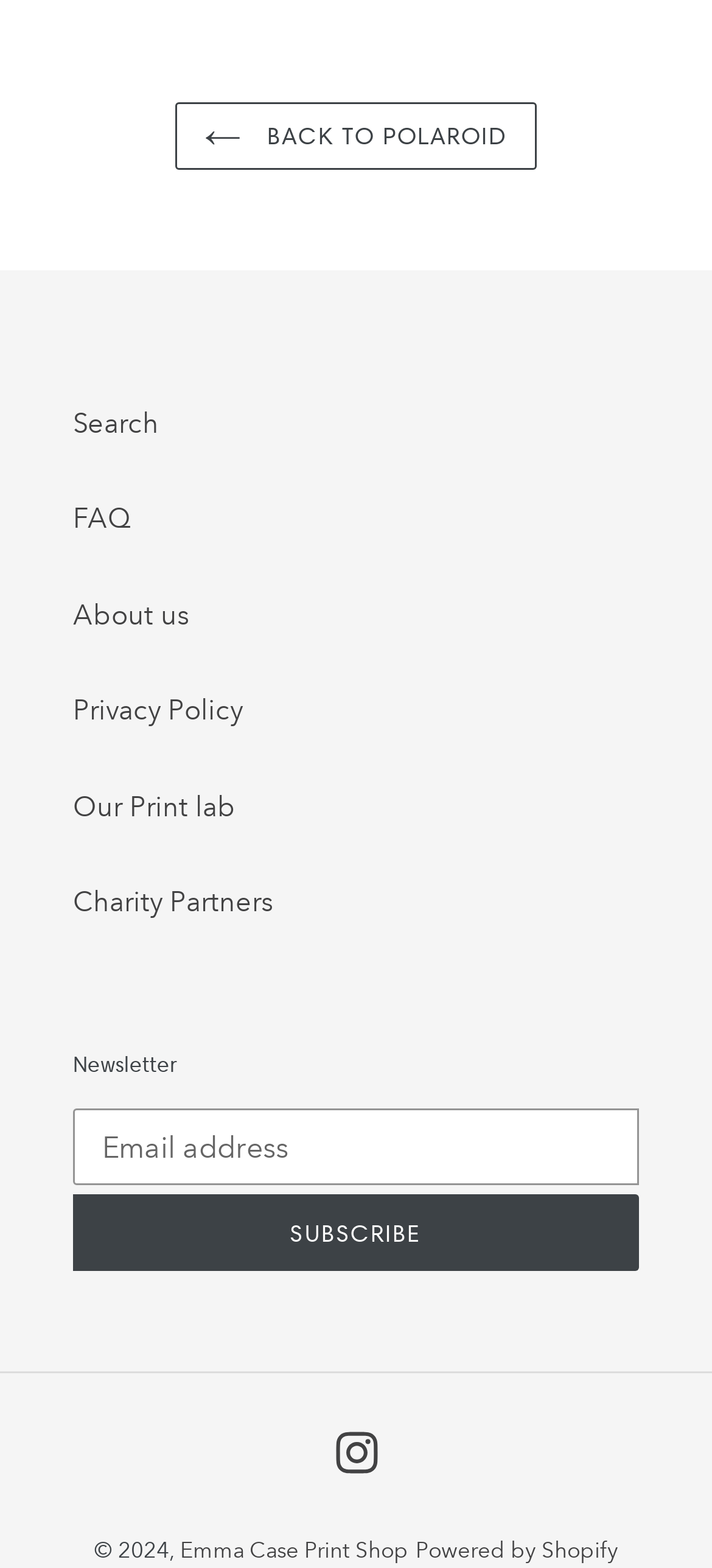What is the purpose of the textbox?
Answer the question with a single word or phrase, referring to the image.

Email address